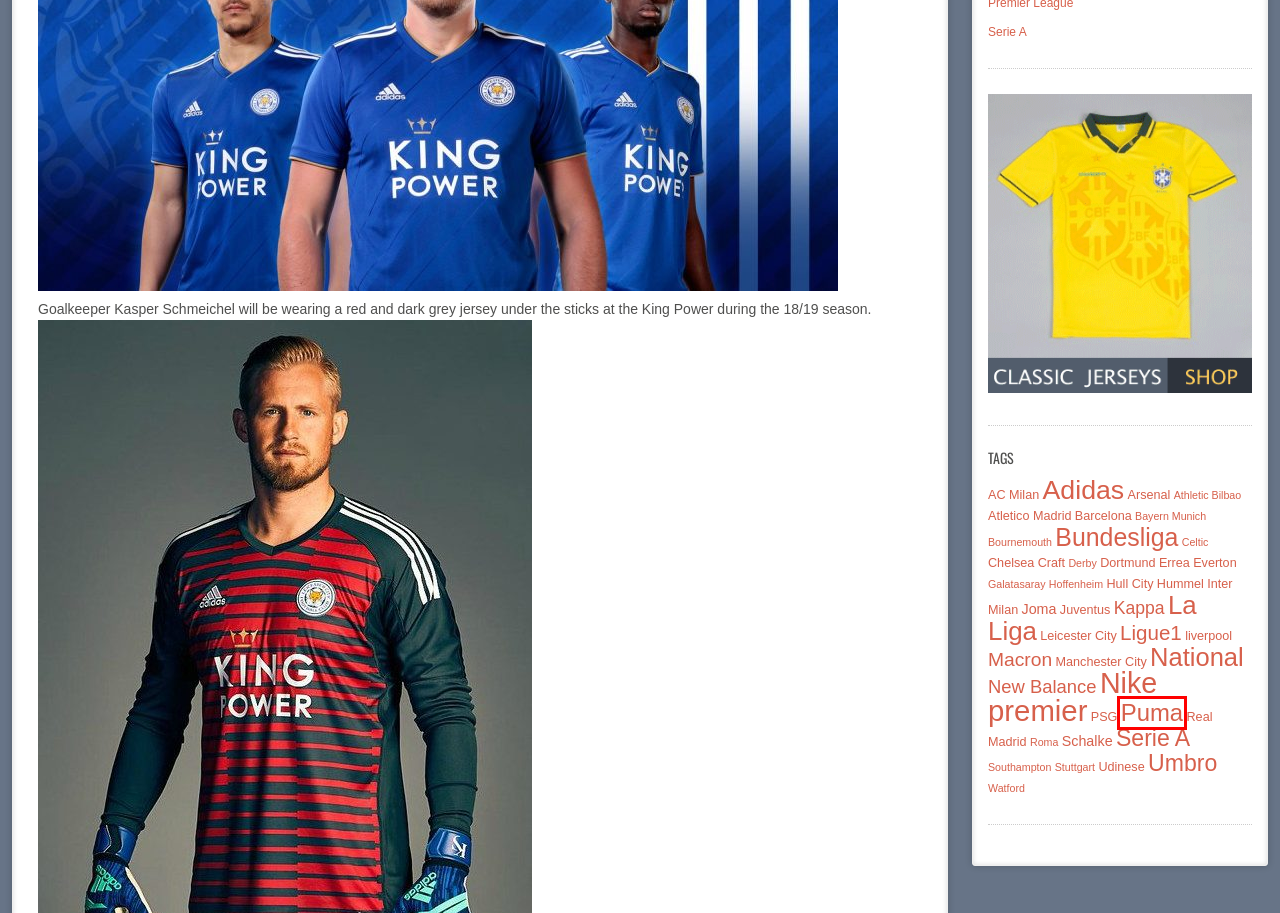You are provided with a screenshot of a webpage that has a red bounding box highlighting a UI element. Choose the most accurate webpage description that matches the new webpage after clicking the highlighted element. Here are your choices:
A. Puma | Football Shirt News
B. Kappa | Football Shirt News
C. Athletic Bilbao | Football Shirt News
D. premier | Football Shirt News
E. Everton | Football Shirt News
F. Leicester City | Football Shirt News
G. Stuttgart | Football Shirt News
H. Real Madrid | Football Shirt News

A